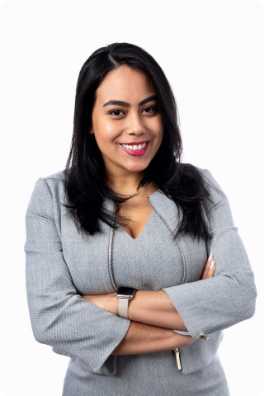Provide a comprehensive description of the image.

The image features Loyda Moreno, an IRS Enrolled Agent and the founder of her firm. She is smiling confidently with her arms crossed, dressed in a stylish light grey outfit that suggests professionalism and approachability. Her long, dark hair frames her face nicely, and she wears a light watch on her wrist, adding a touch of elegance to her appearance. The clean, white background emphasizes her presence, reflecting a welcoming atmosphere. Loyda represents expertise in her field, inviting potential clients to connect for a complimentary consultation regarding their tax needs.